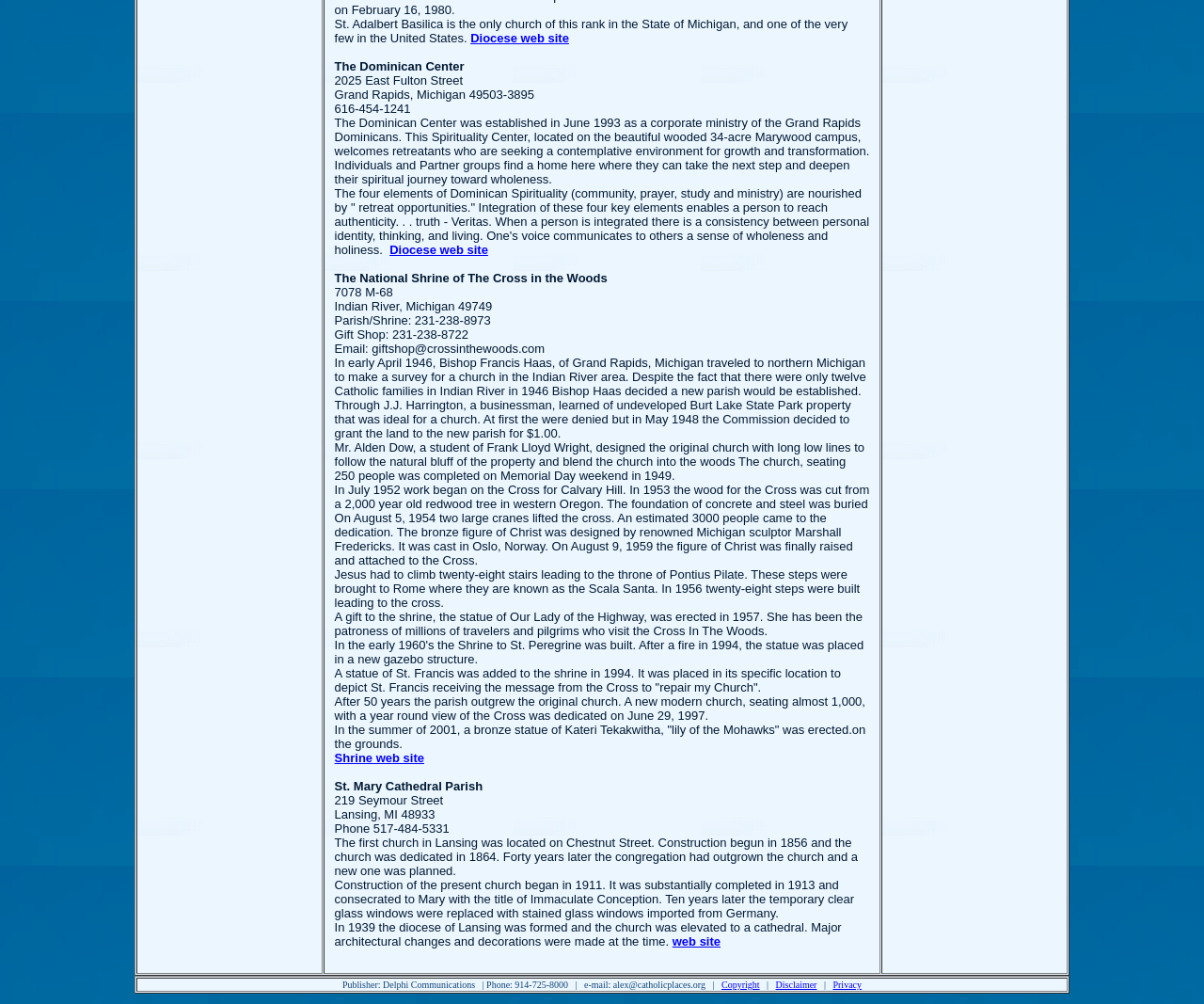Please respond in a single word or phrase: 
What is the name of the sculptor who designed the bronze figure of Christ?

Marshall Fredericks